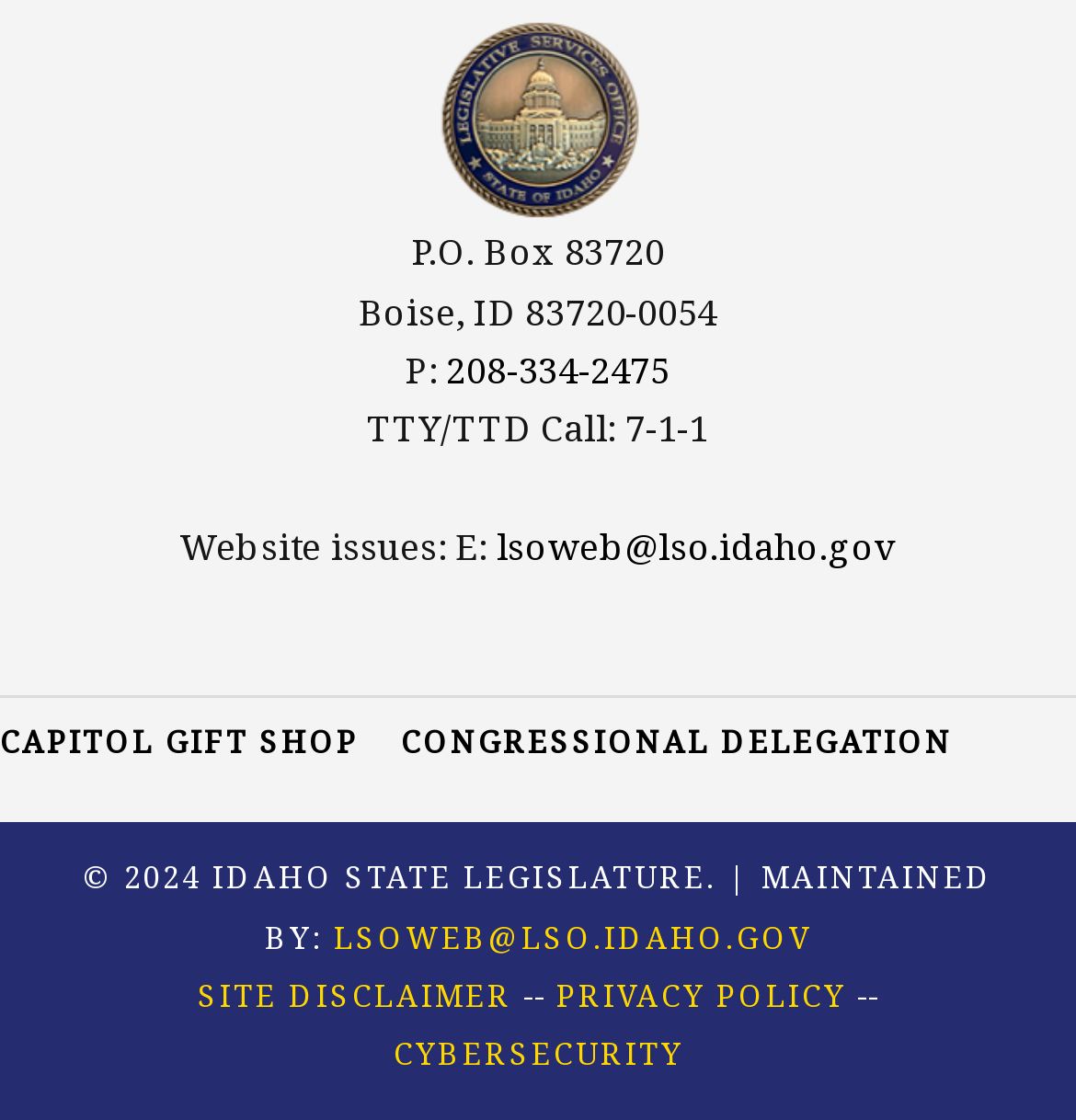Specify the bounding box coordinates for the region that must be clicked to perform the given instruction: "Contact the website administrator".

[0.461, 0.466, 0.834, 0.51]